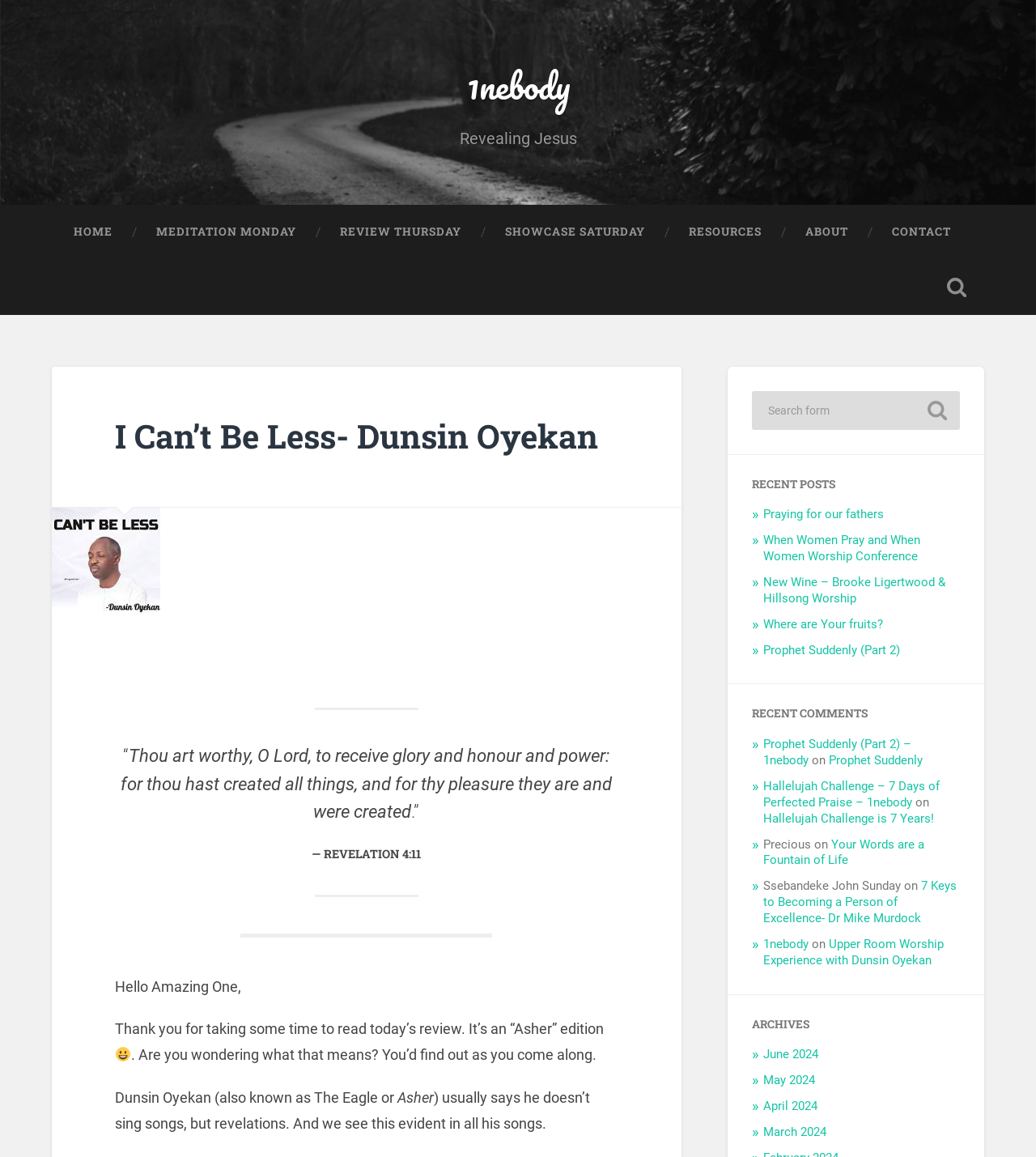What is the name of the conference mentioned on the webpage?
Carefully examine the image and provide a detailed answer to the question.

The webpage mentions a conference called 'When Women Pray and When Women Worship Conference', which is one of the recent posts listed on the webpage.